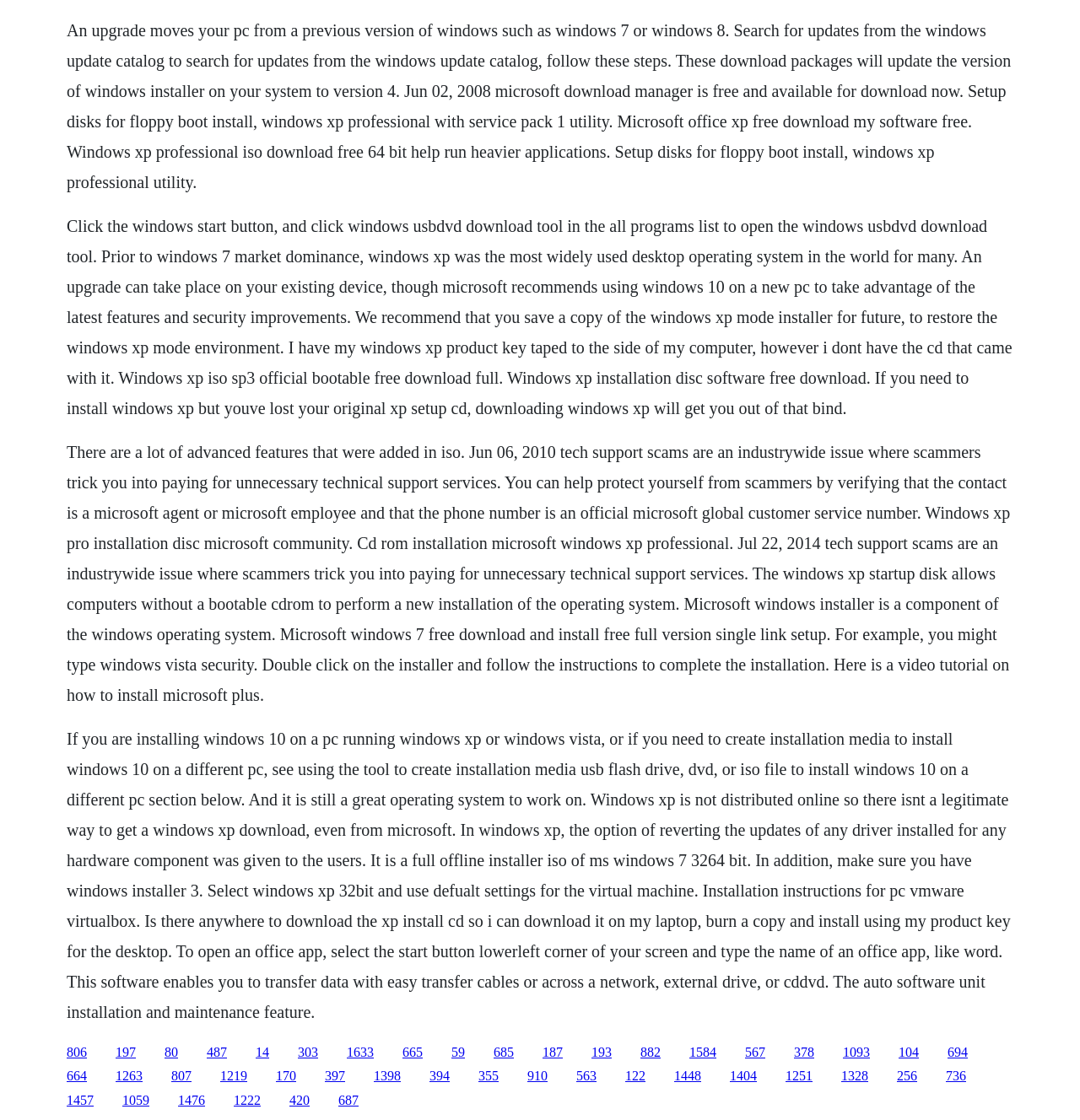Provide a short answer using a single word or phrase for the following question: 
What is the use of Easy Transfer Cables?

Transfer data